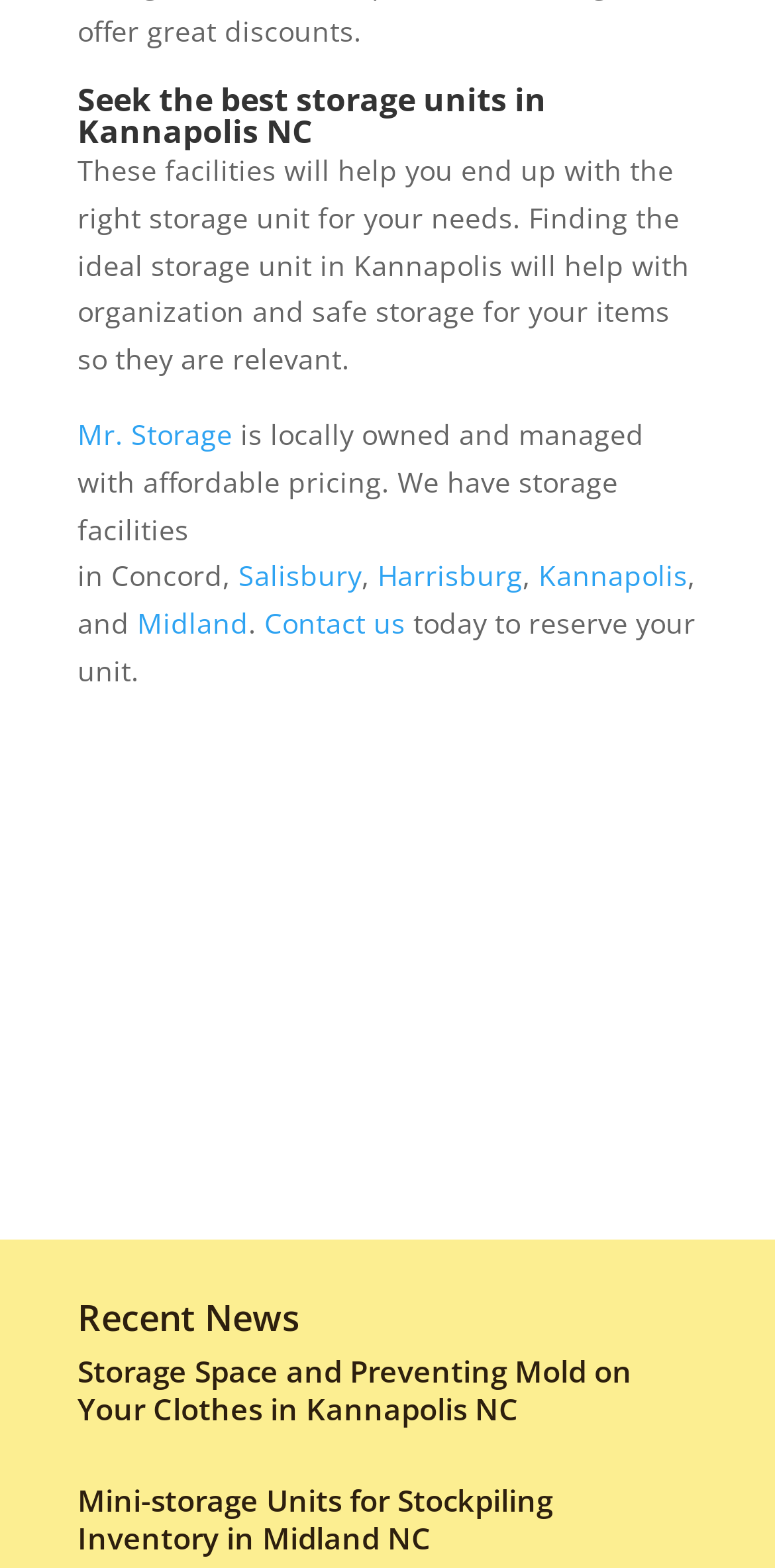Provide the bounding box coordinates of the section that needs to be clicked to accomplish the following instruction: "Contact us today."

[0.341, 0.385, 0.523, 0.409]